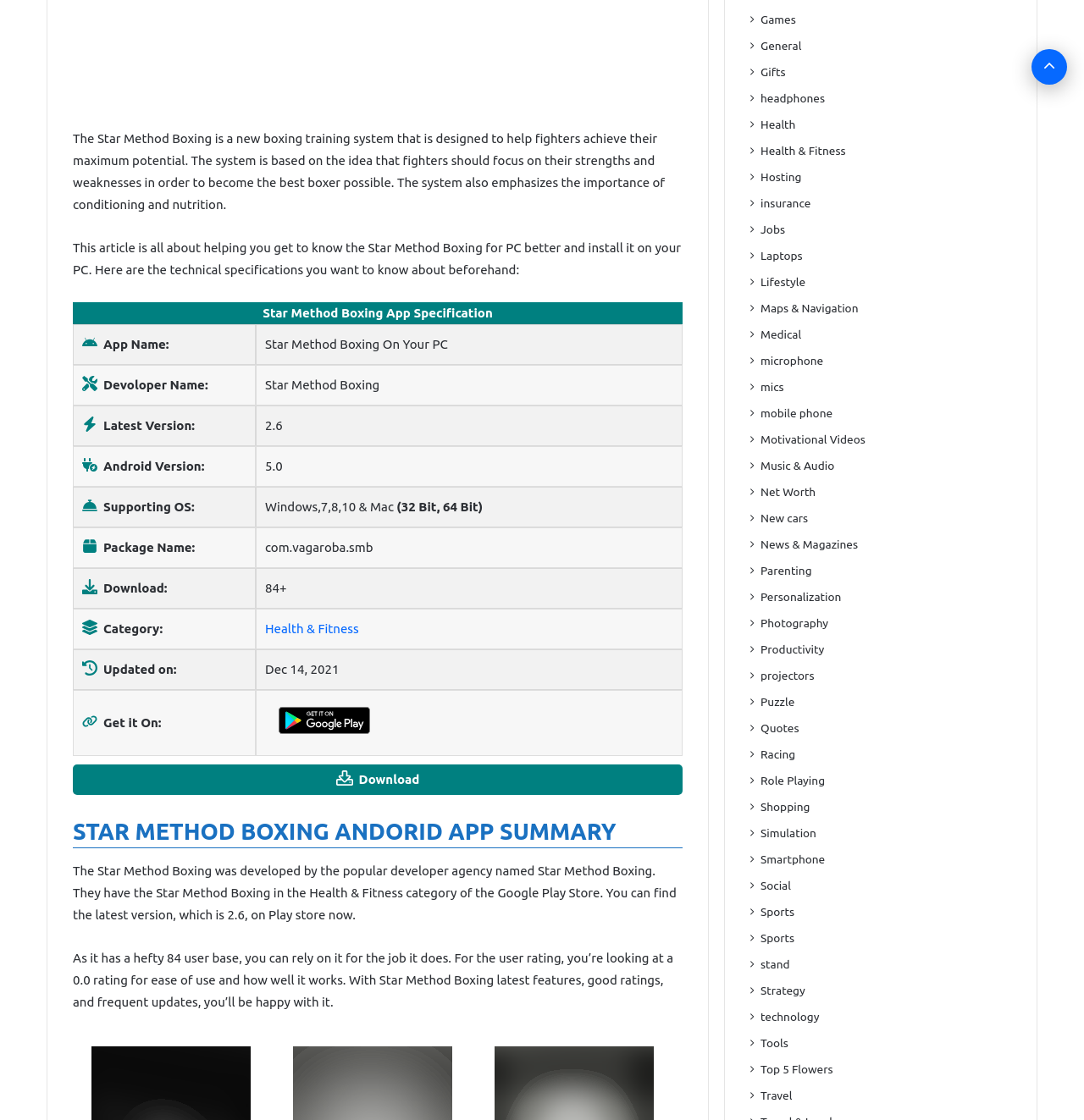Determine the bounding box coordinates of the target area to click to execute the following instruction: "Get it On."

[0.245, 0.65, 0.359, 0.663]